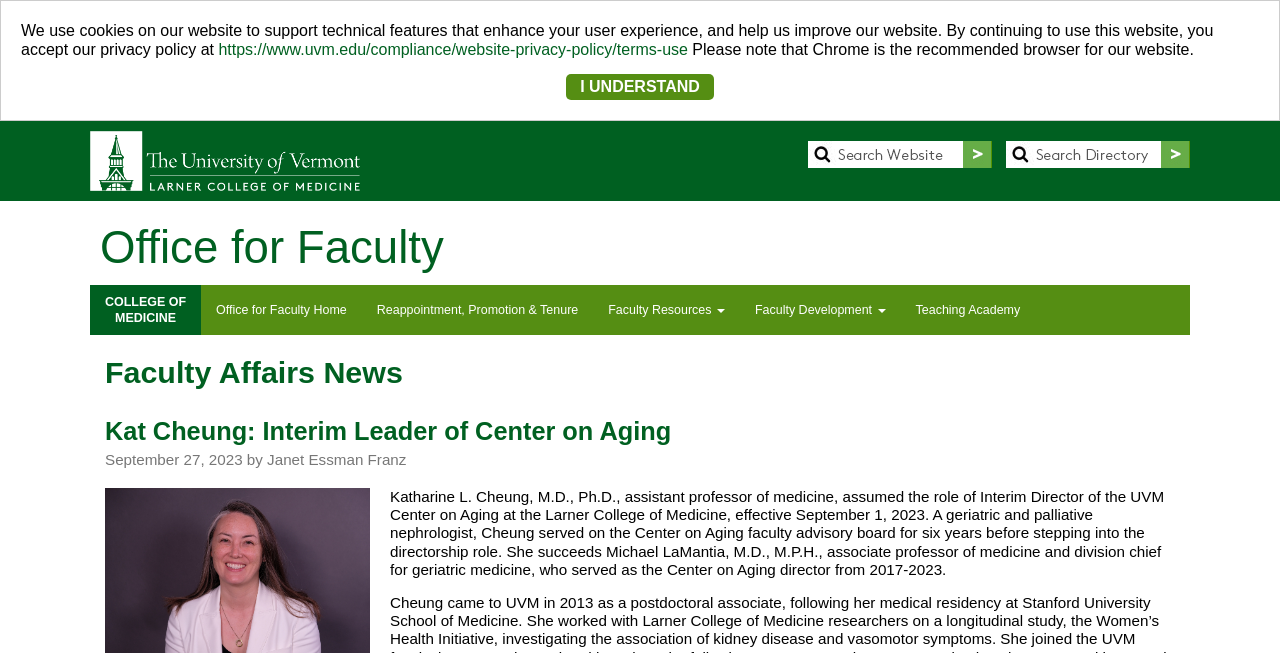Could you highlight the region that needs to be clicked to execute the instruction: "Click the UVM logo"?

[0.07, 0.223, 0.281, 0.249]